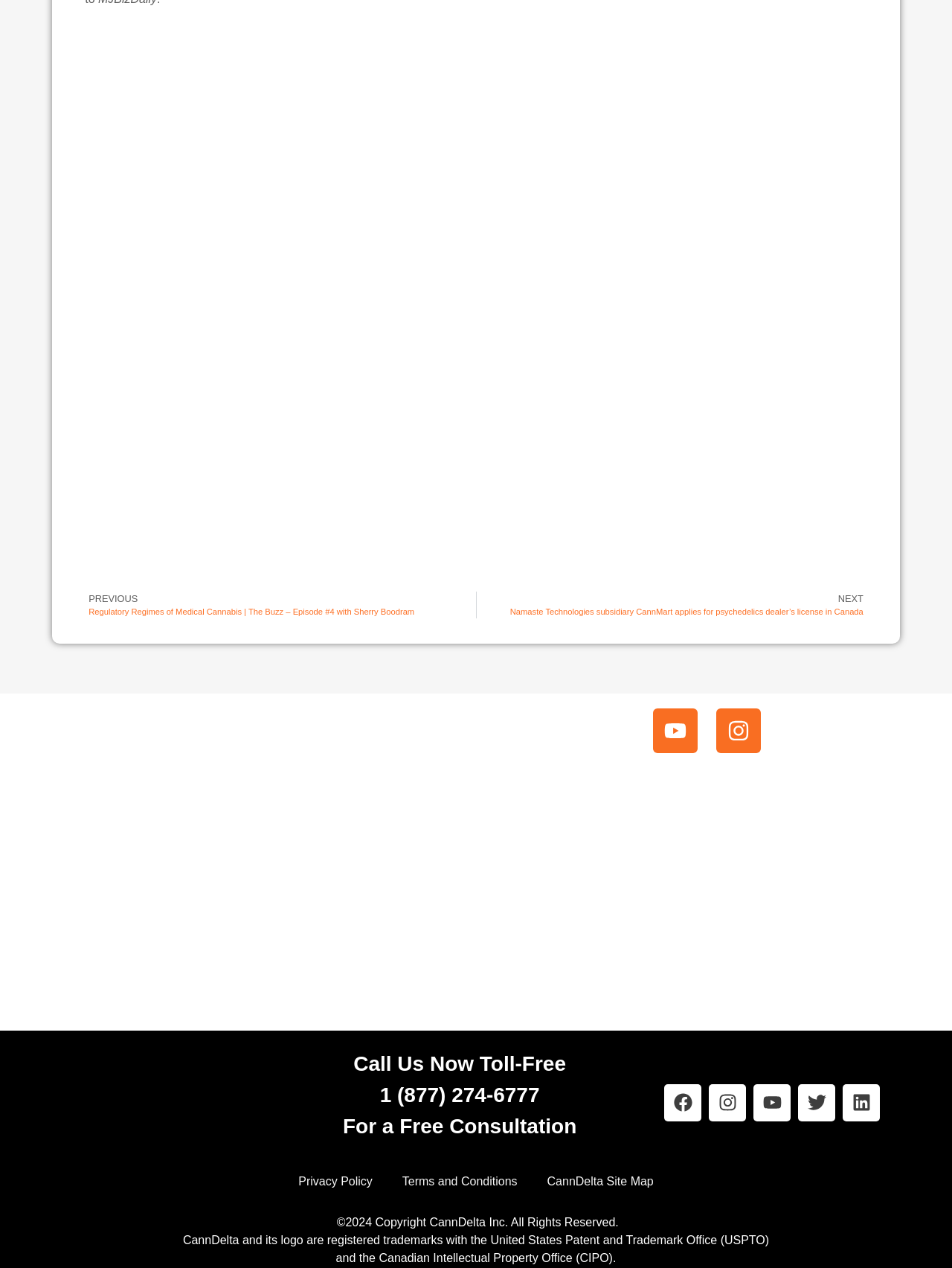Please locate the bounding box coordinates of the element that needs to be clicked to achieve the following instruction: "Click the Youtube link". The coordinates should be four float numbers between 0 and 1, i.e., [left, top, right, bottom].

[0.686, 0.559, 0.733, 0.594]